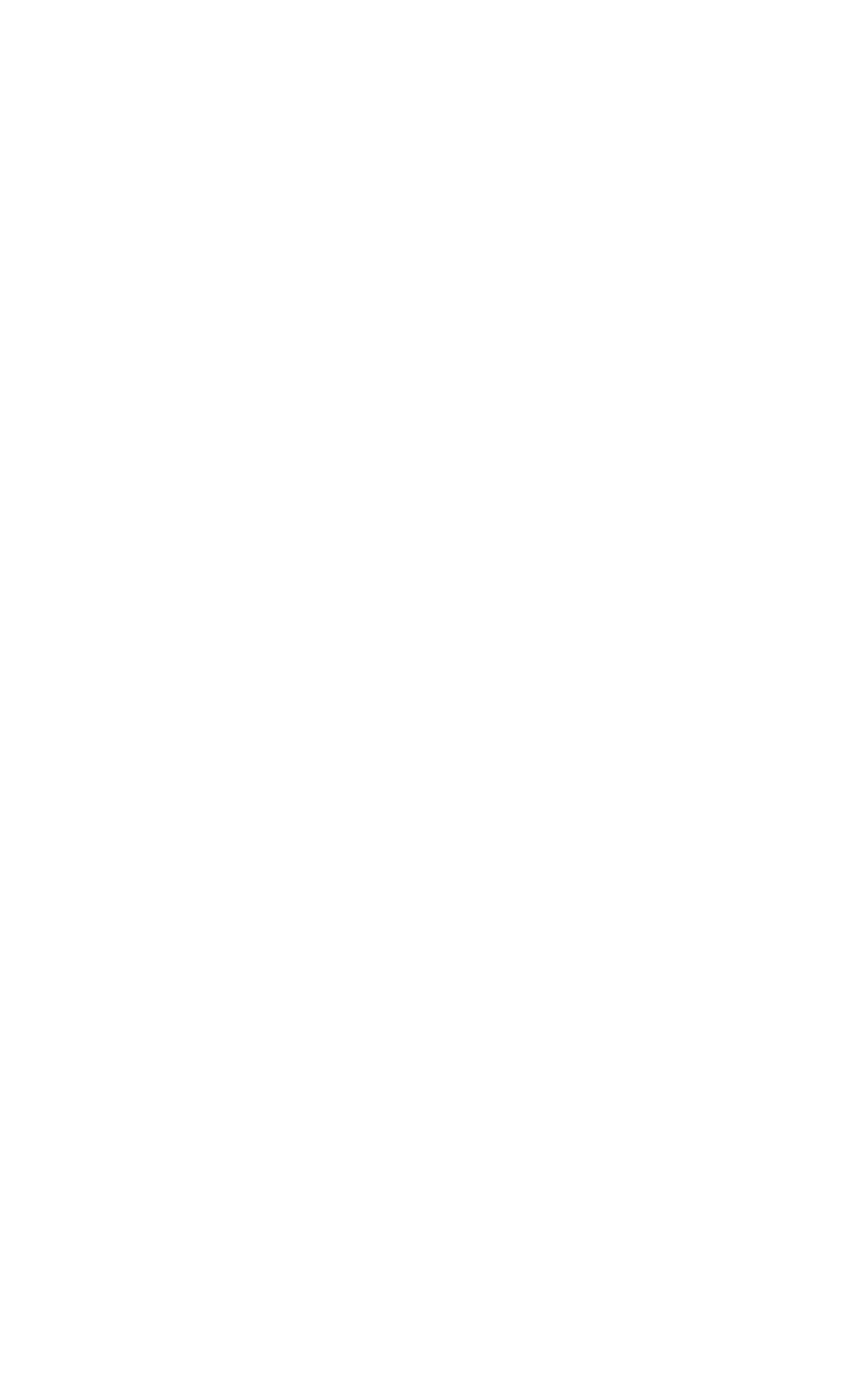Specify the bounding box coordinates of the element's region that should be clicked to achieve the following instruction: "Click the 'About Us' link". The bounding box coordinates consist of four float numbers between 0 and 1, in the format [left, top, right, bottom].

[0.041, 0.373, 0.959, 0.404]